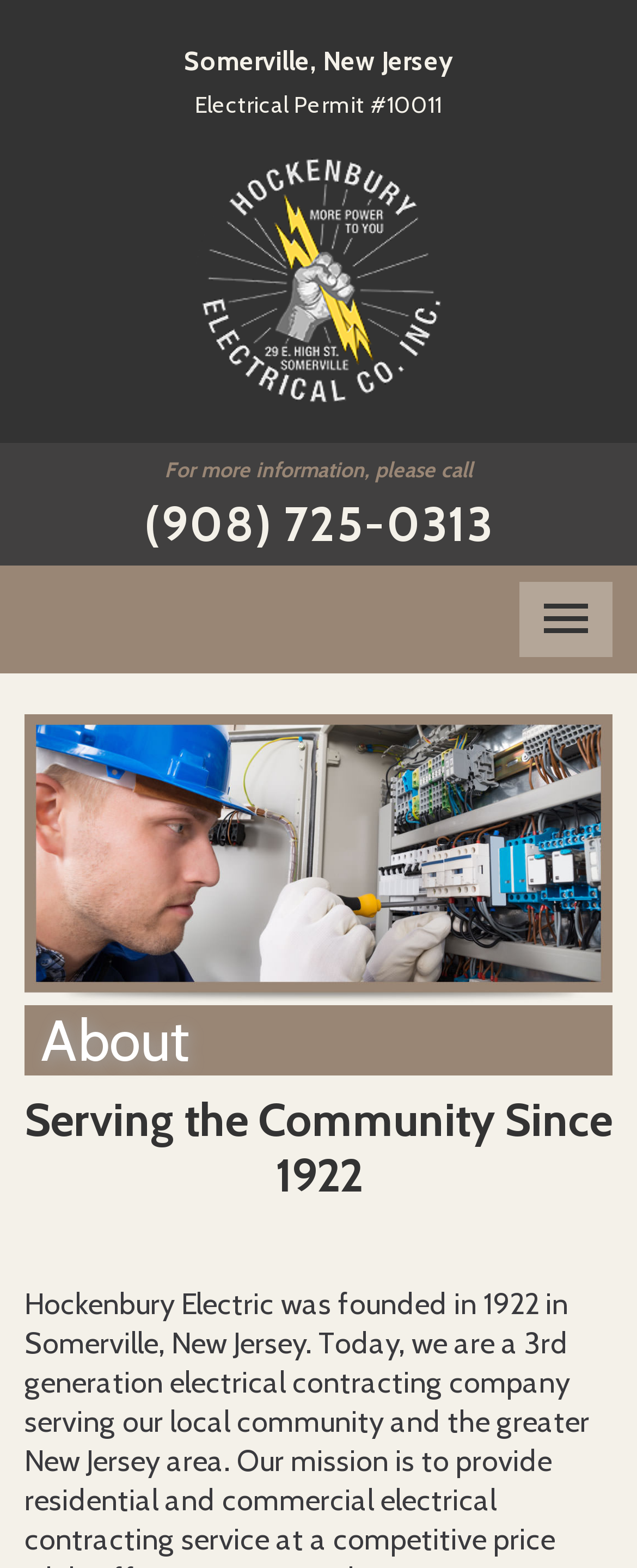How long has Hockenbury Electrical Company been serving the community?
Please provide a comprehensive answer to the question based on the webpage screenshot.

I found the information about how long Hockenbury Electrical Company has been serving the community by looking at the heading element 'Serving the Community Since 1922', which indicates the company's years of service.